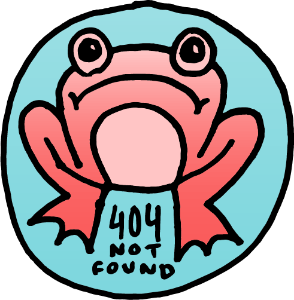Provide a brief response in the form of a single word or phrase:
What is the shape of the background?

Circular